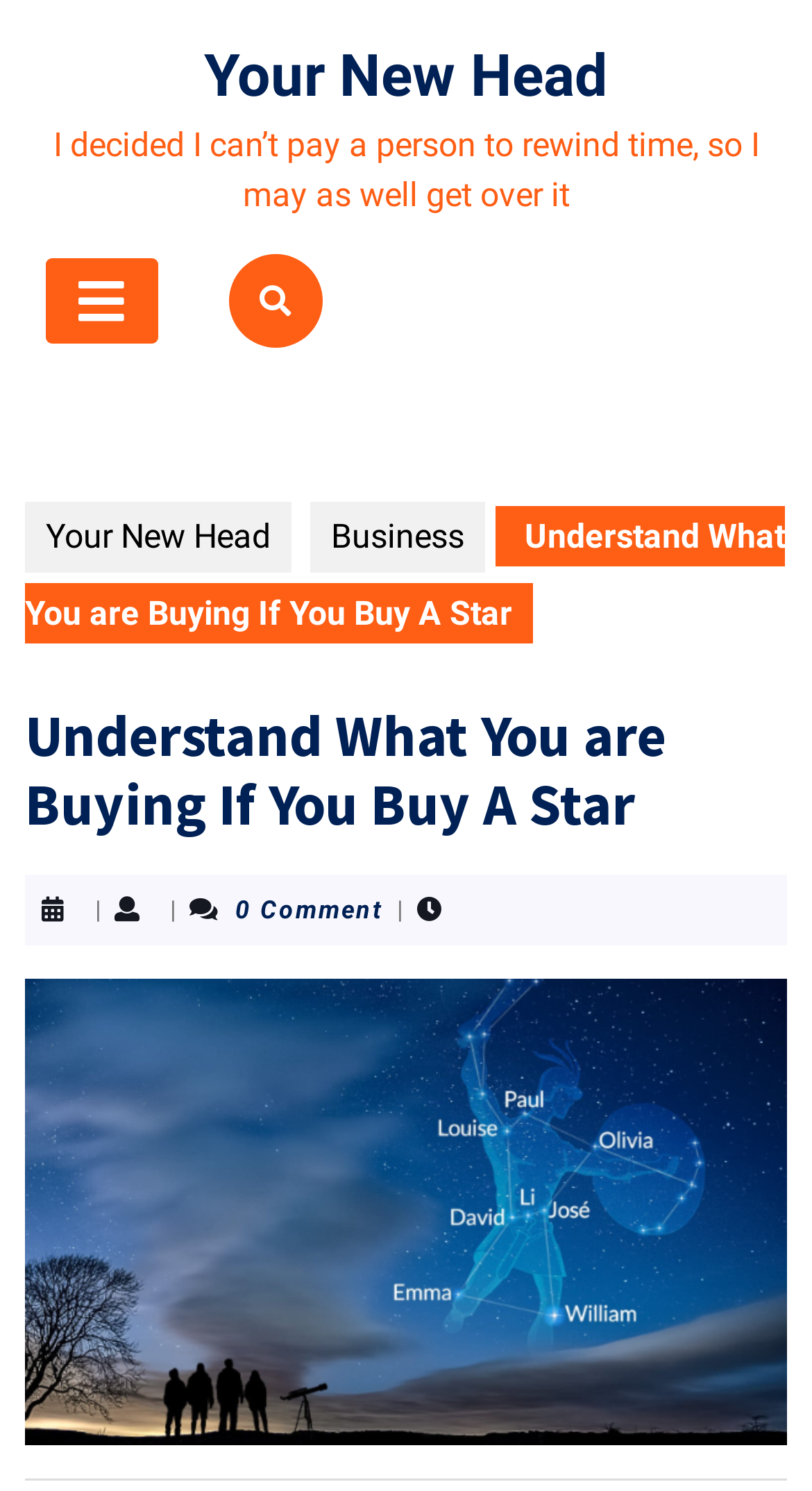Determine the title of the webpage and give its text content.

Understand What You are Buying If You Buy A Star